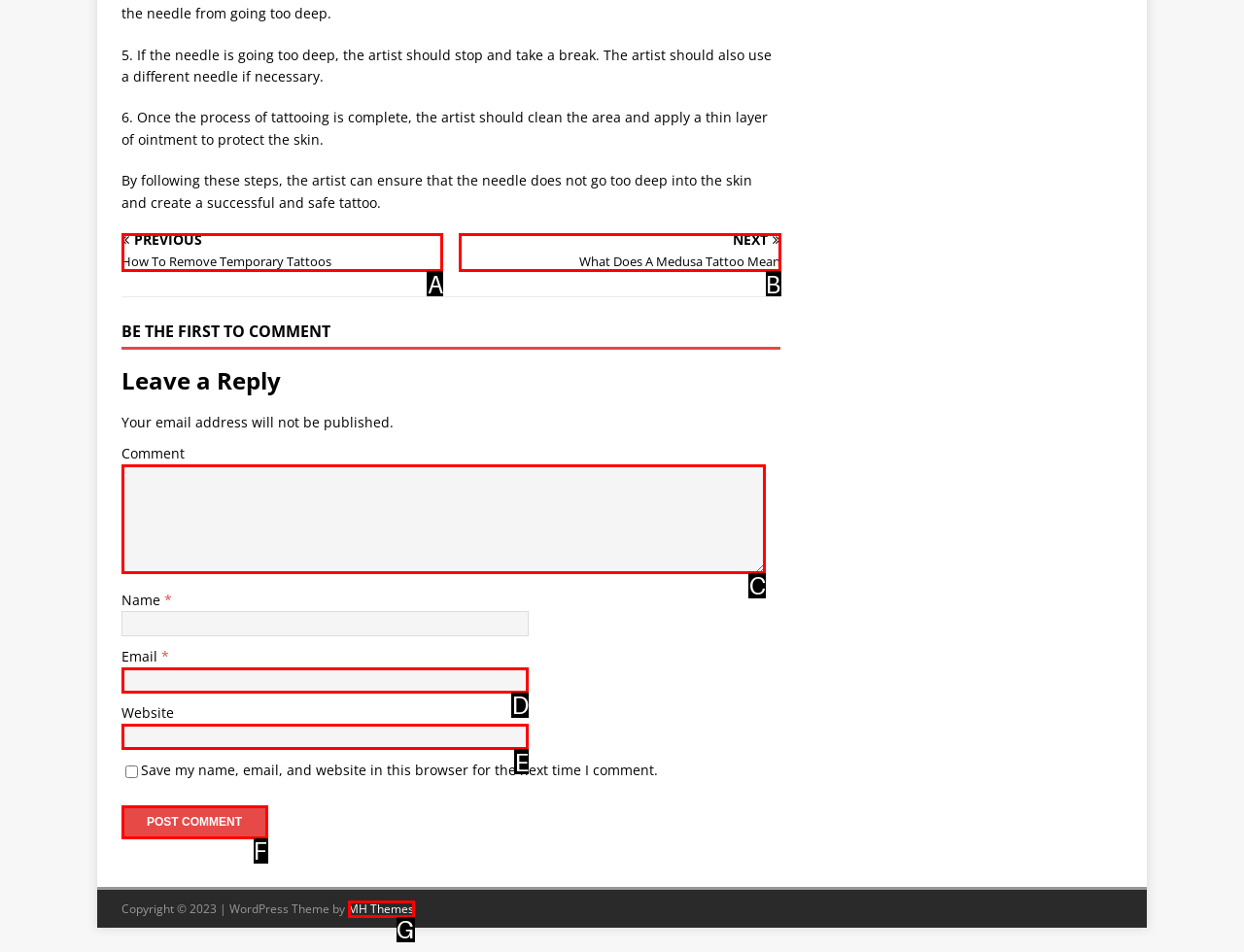Identify the option that corresponds to the description: MH Themes. Provide only the letter of the option directly.

G